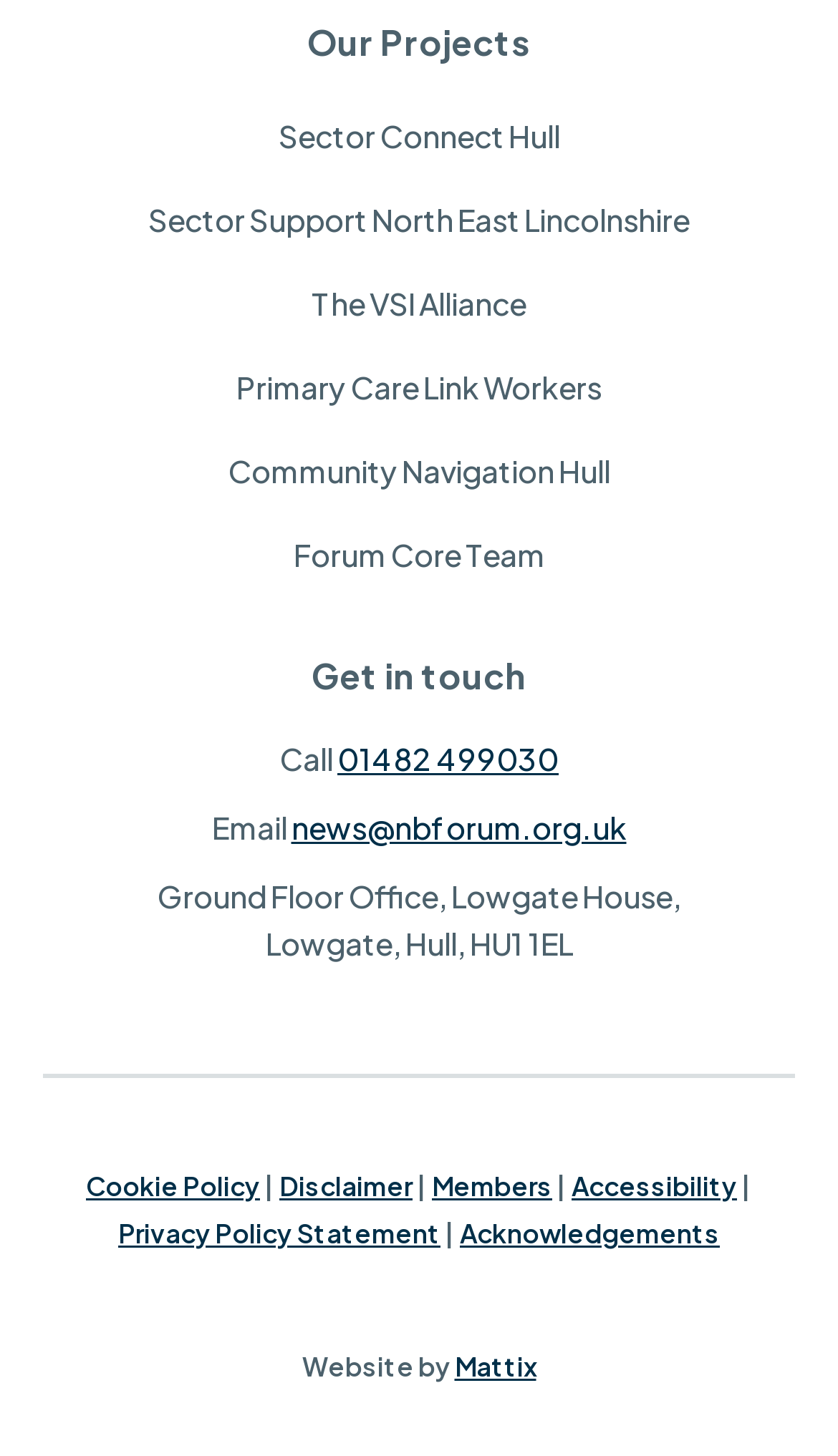What is the name of the first project listed?
Using the picture, provide a one-word or short phrase answer.

Sector Connect Hull